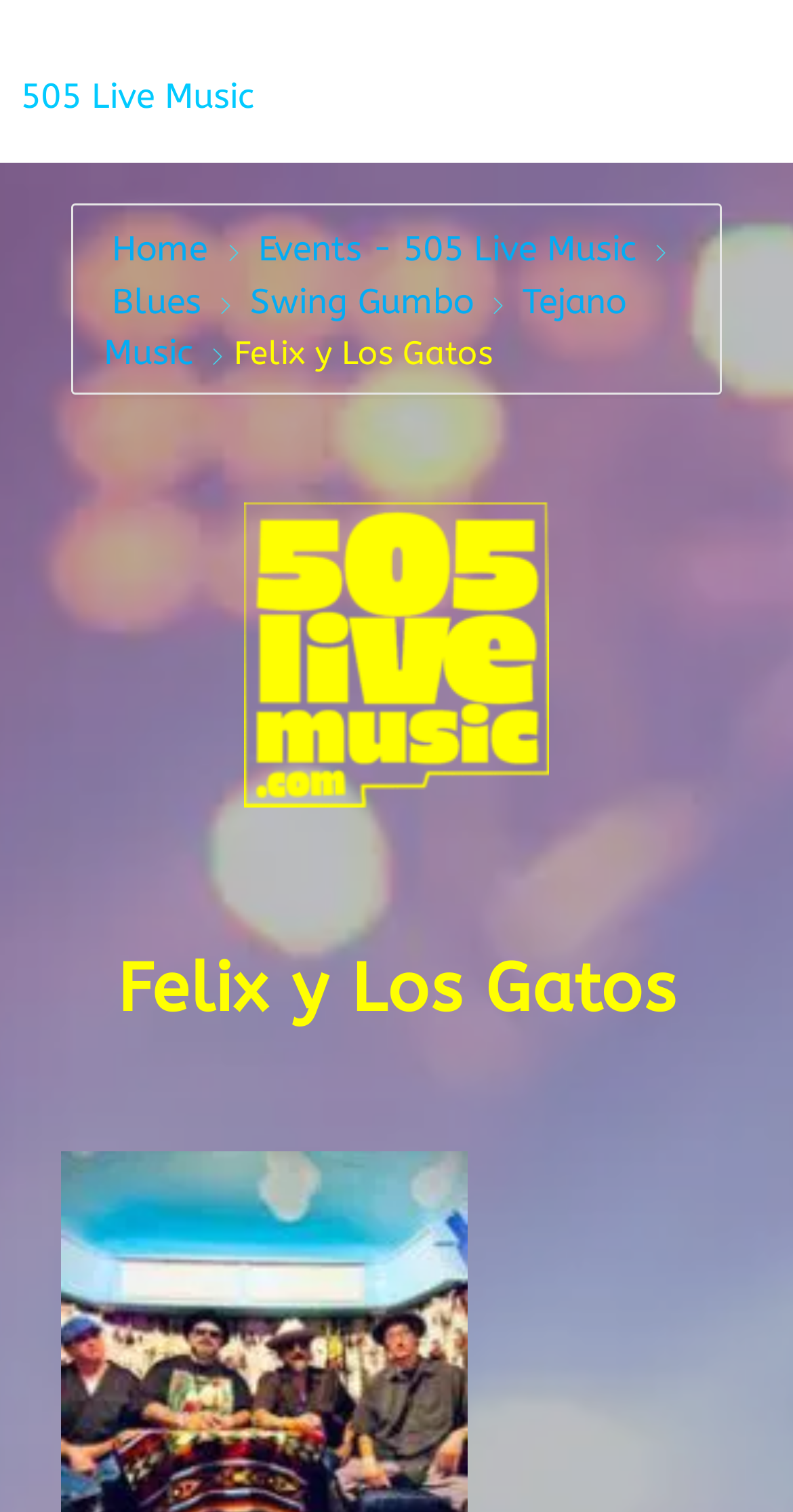Please provide a brief answer to the question using only one word or phrase: 
How many music genres are listed?

3